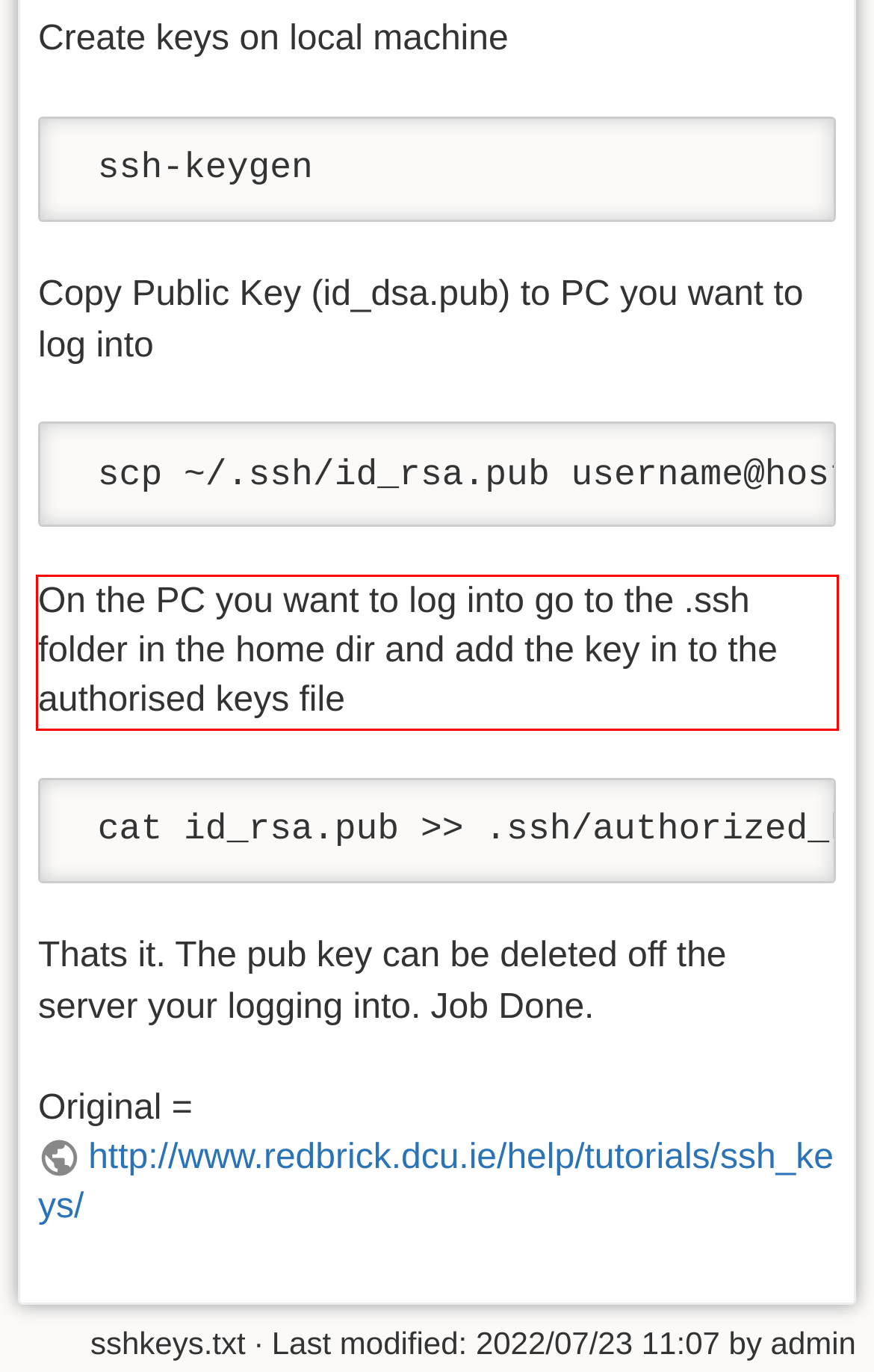Given a screenshot of a webpage with a red bounding box, please identify and retrieve the text inside the red rectangle.

On the PC you want to log into go to the .ssh folder in the home dir and add the key in to the authorised keys file